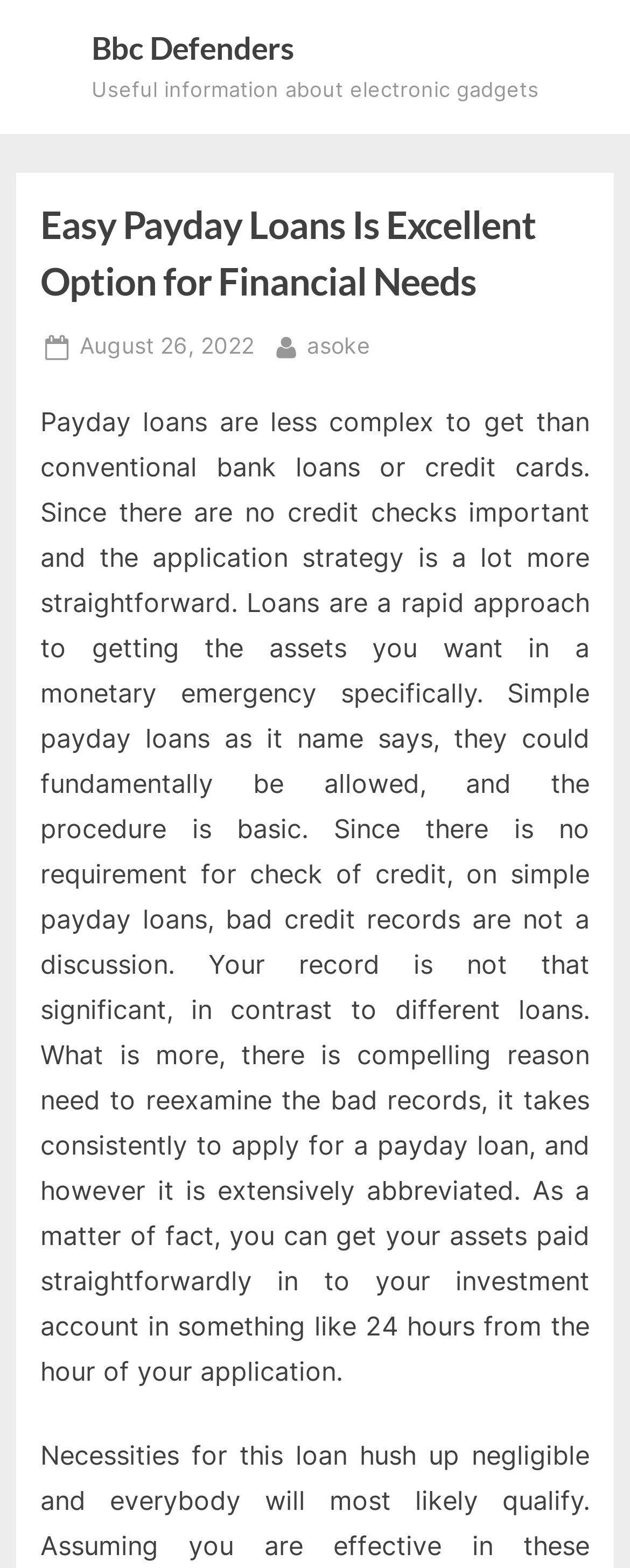Answer the following query concisely with a single word or phrase:
Who is the author of this article?

asoke